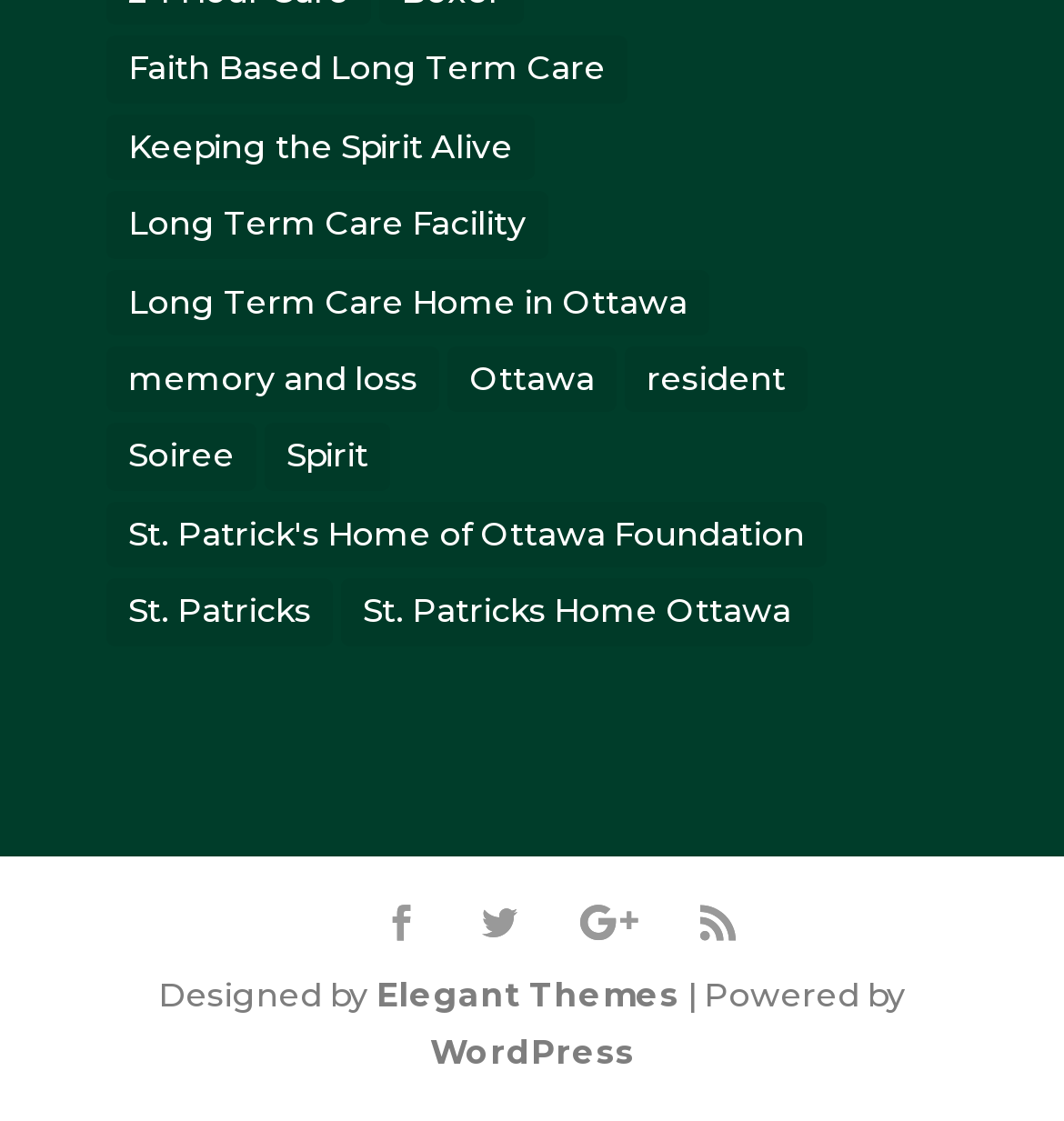Please answer the following question using a single word or phrase: 
How many links are there on the webpage?

13